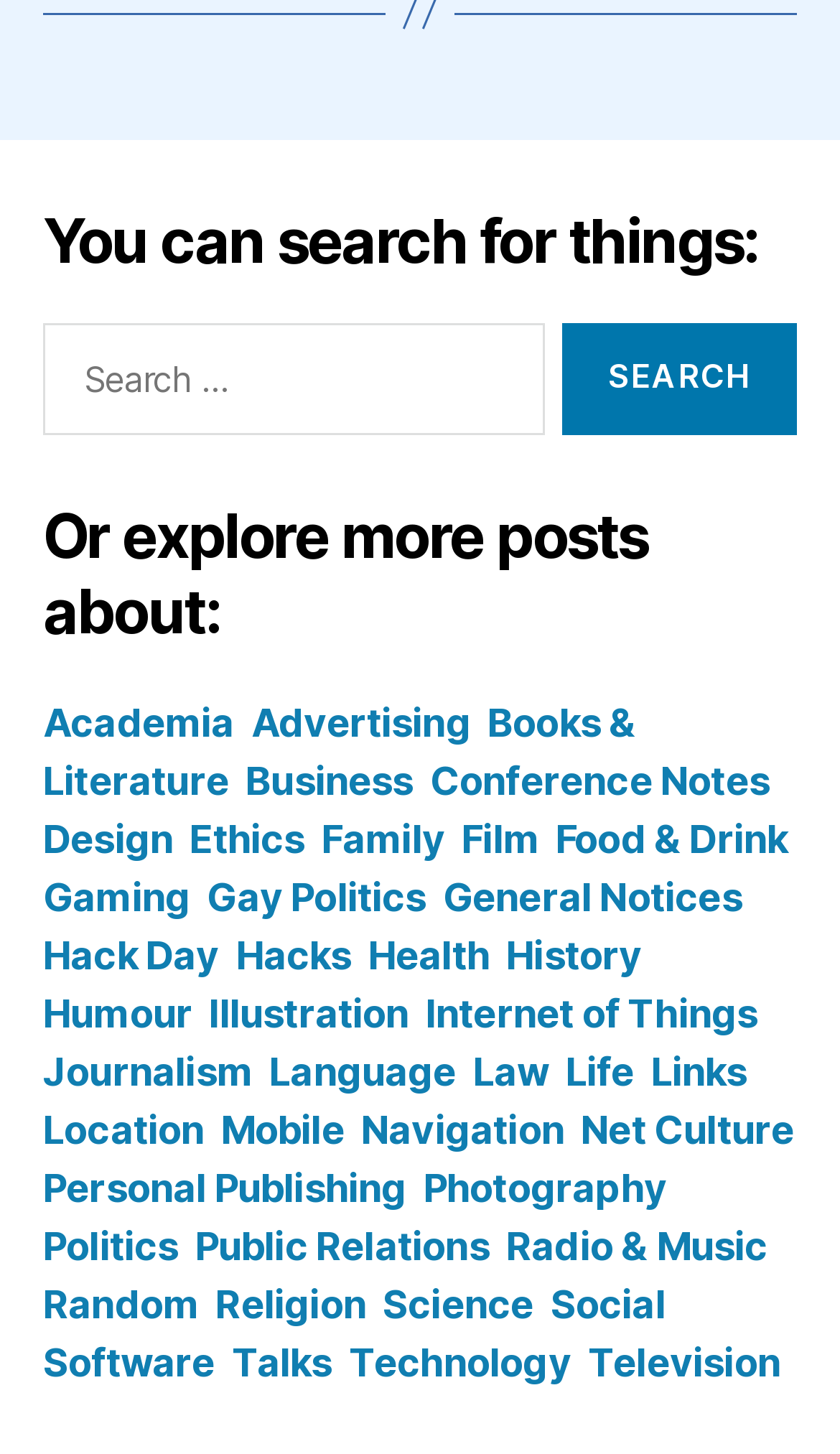Identify the bounding box coordinates for the region to click in order to carry out this instruction: "Explore posts about Academia". Provide the coordinates using four float numbers between 0 and 1, formatted as [left, top, right, bottom].

[0.051, 0.481, 0.279, 0.512]